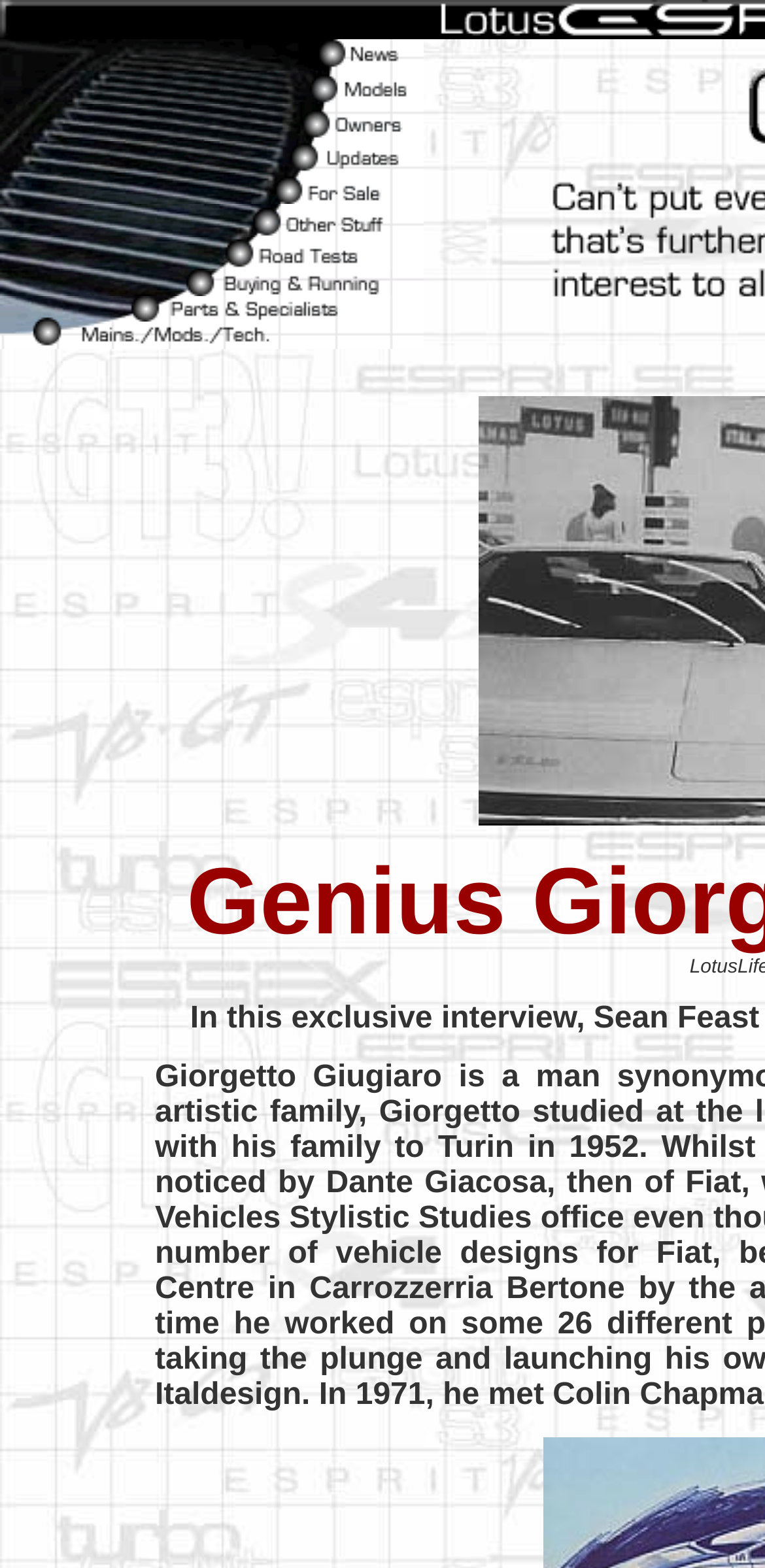Please locate the bounding box coordinates of the element that should be clicked to complete the given instruction: "Visit ABOUT ROG page".

None